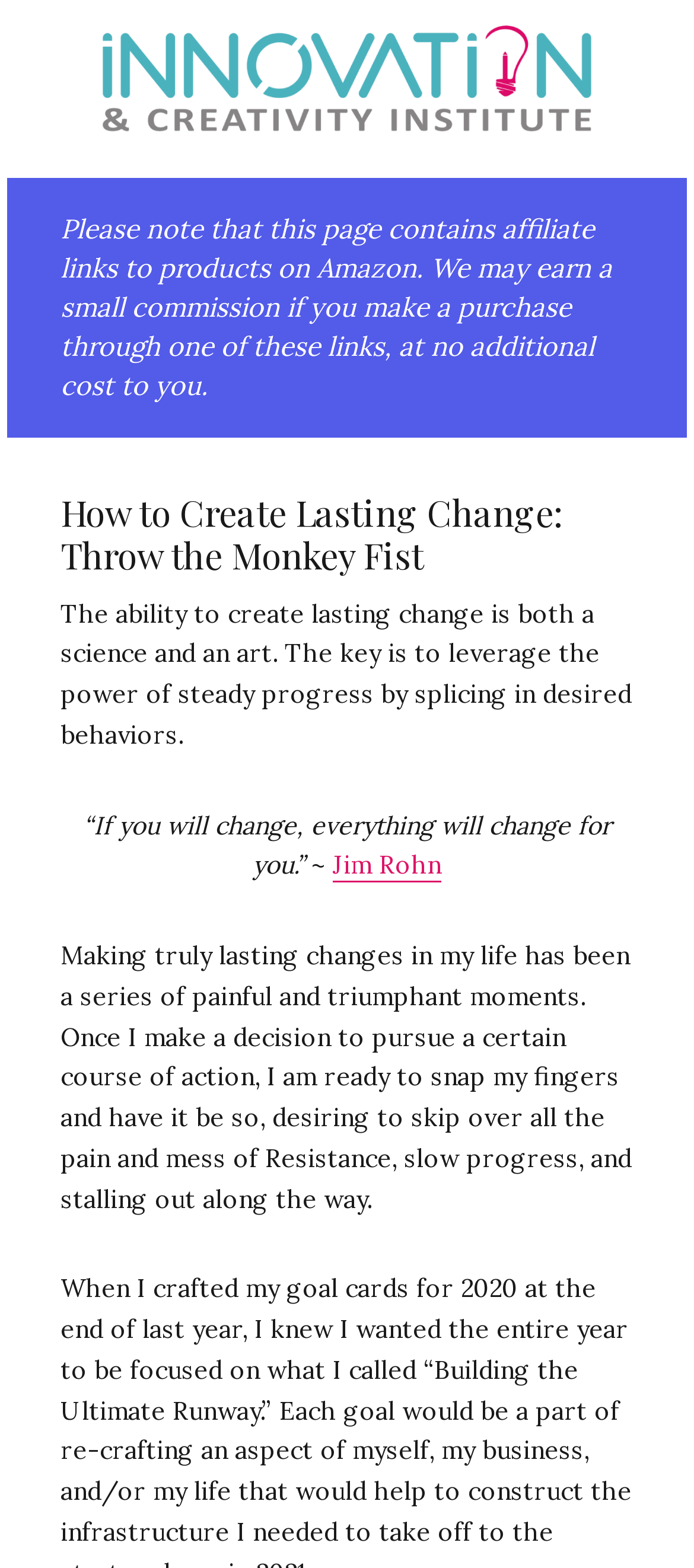Provide a brief response in the form of a single word or phrase:
What is the purpose of the affiliate links on this page?

Earn commission